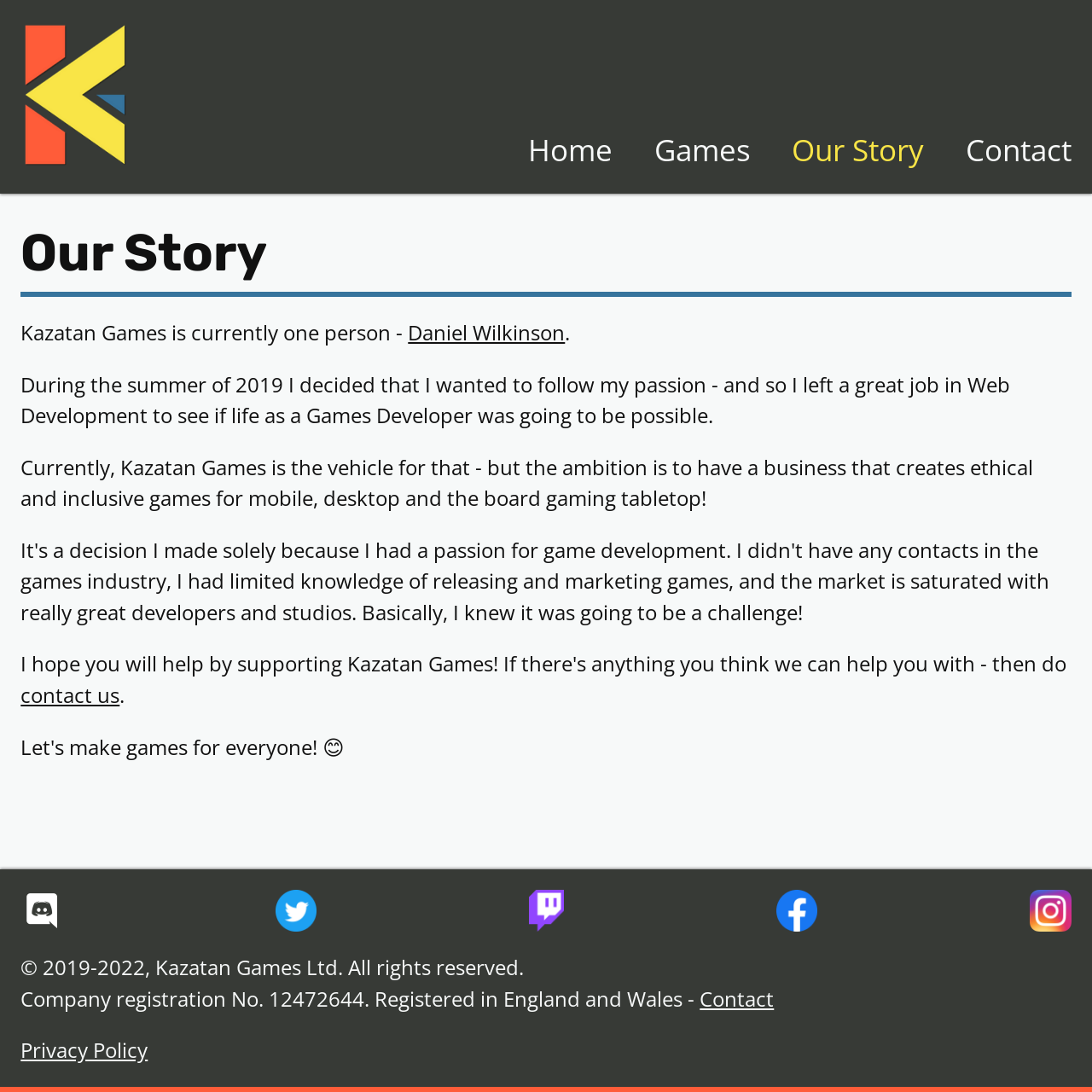What is the name of the person behind Kazatan Games?
Please give a detailed and elaborate answer to the question based on the image.

The answer can be found in the main content section of the webpage, where it is written 'Kazatan Games is currently one person - Daniel Wilkinson.'